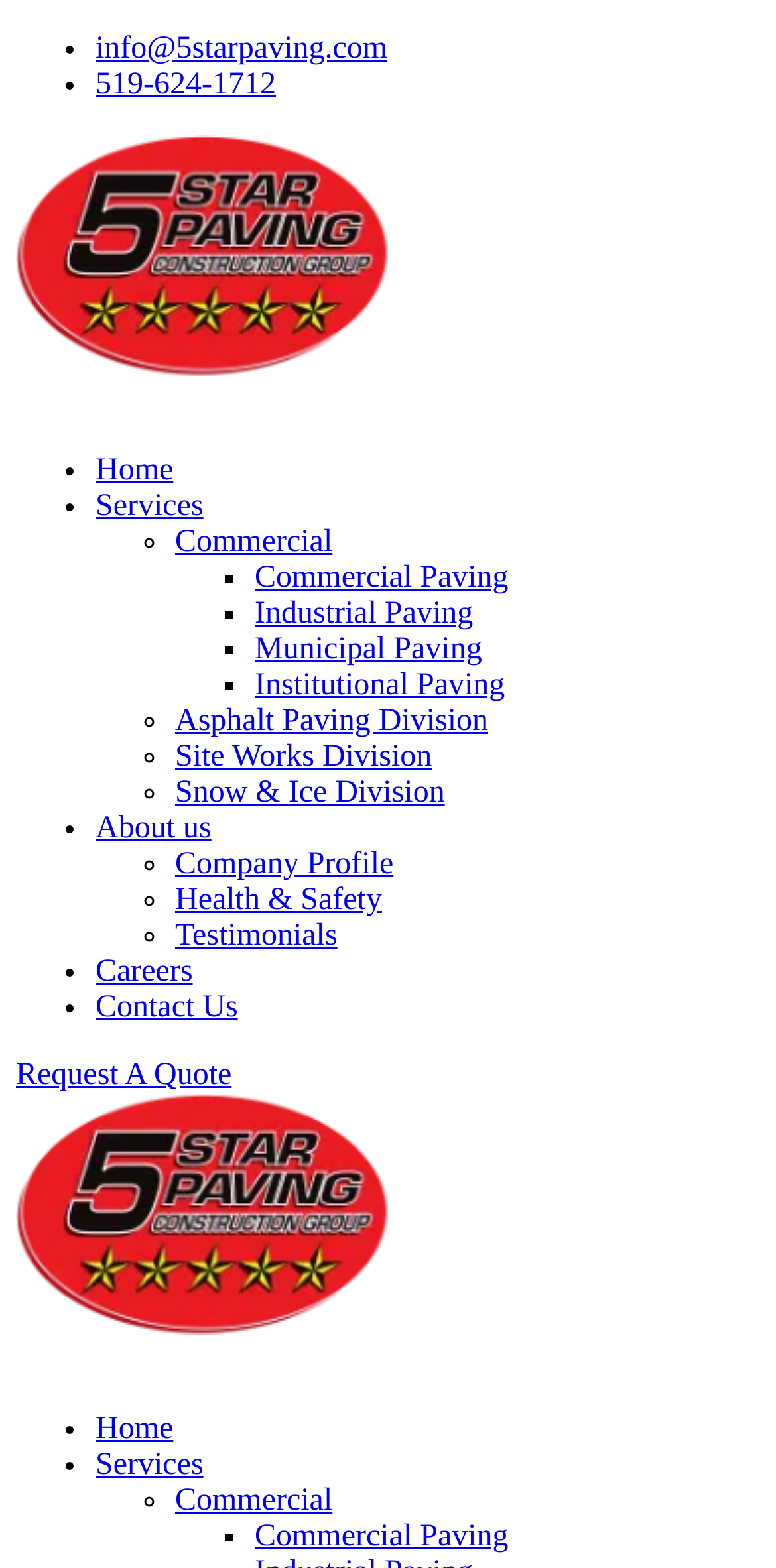What is the last item in the menu under 'Services'?
Using the visual information, answer the question in a single word or phrase.

Snow & Ice Division